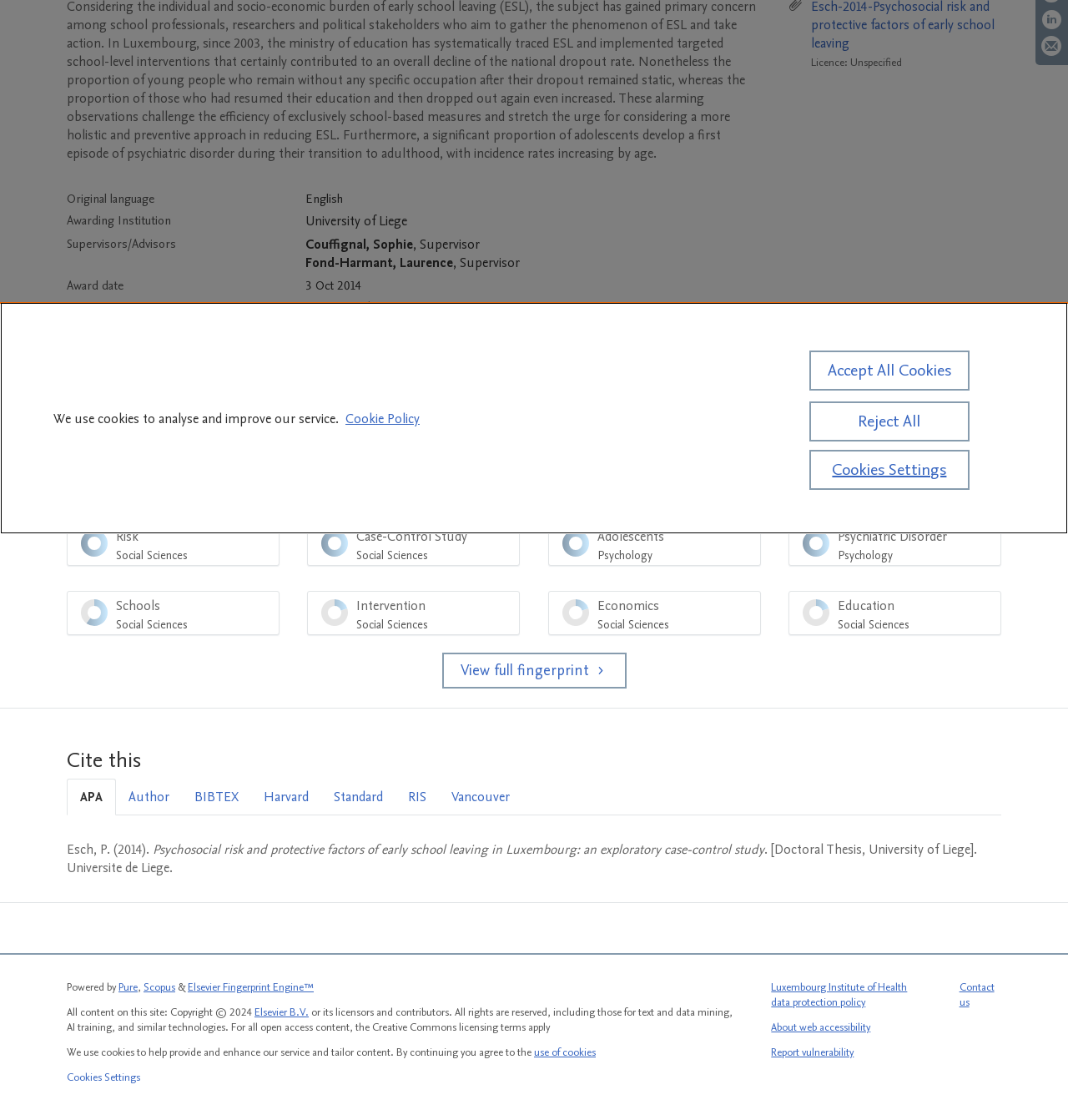Please provide the bounding box coordinate of the region that matches the element description: "http://example.com/nsB". Coordinates should be in the format (top-left x, top-left y, bottom-right x, bottom-right y) and all values should be between 0 and 1.

None